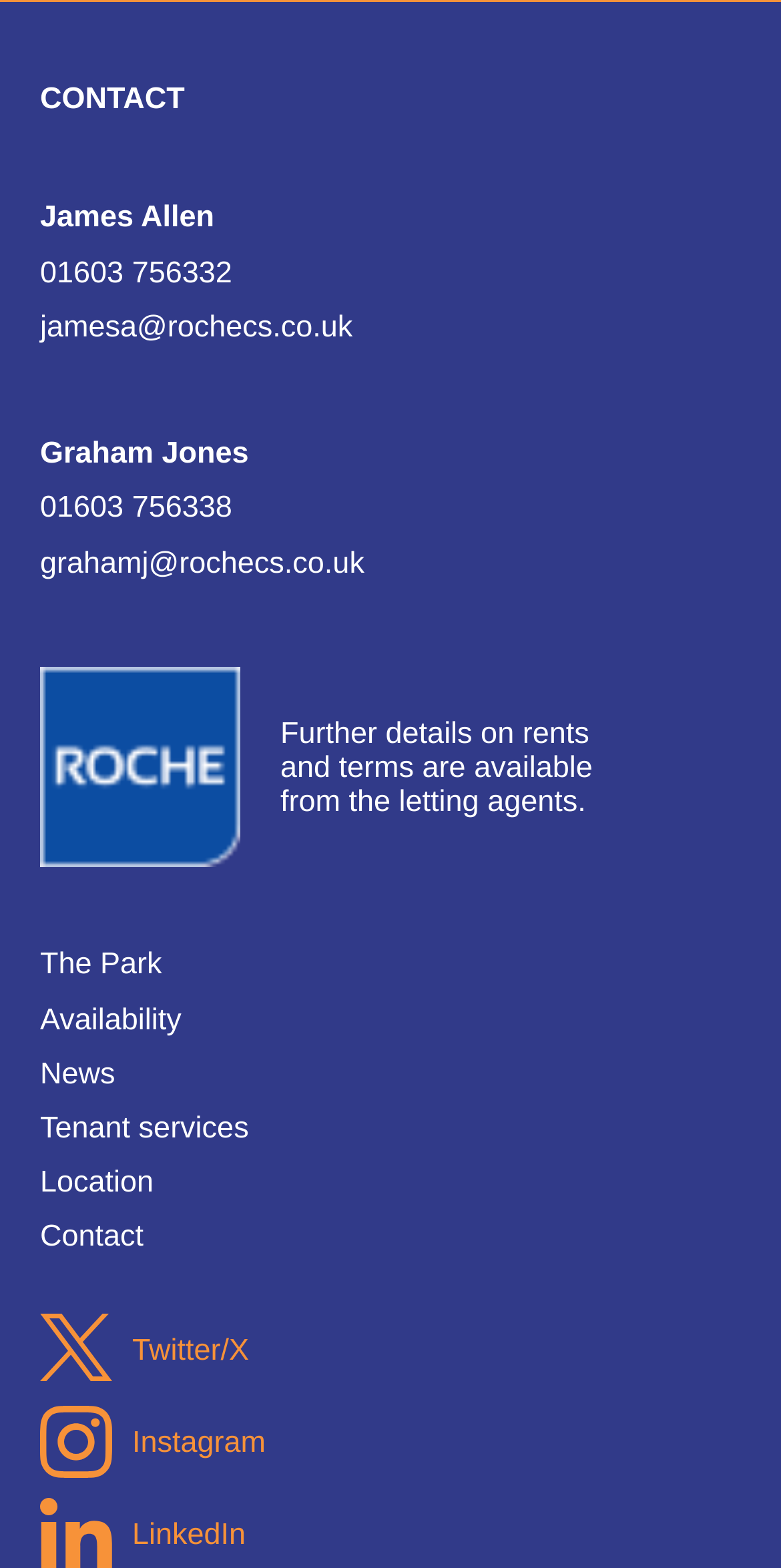How many links are there in the navigation menu?
From the image, respond with a single word or phrase.

6